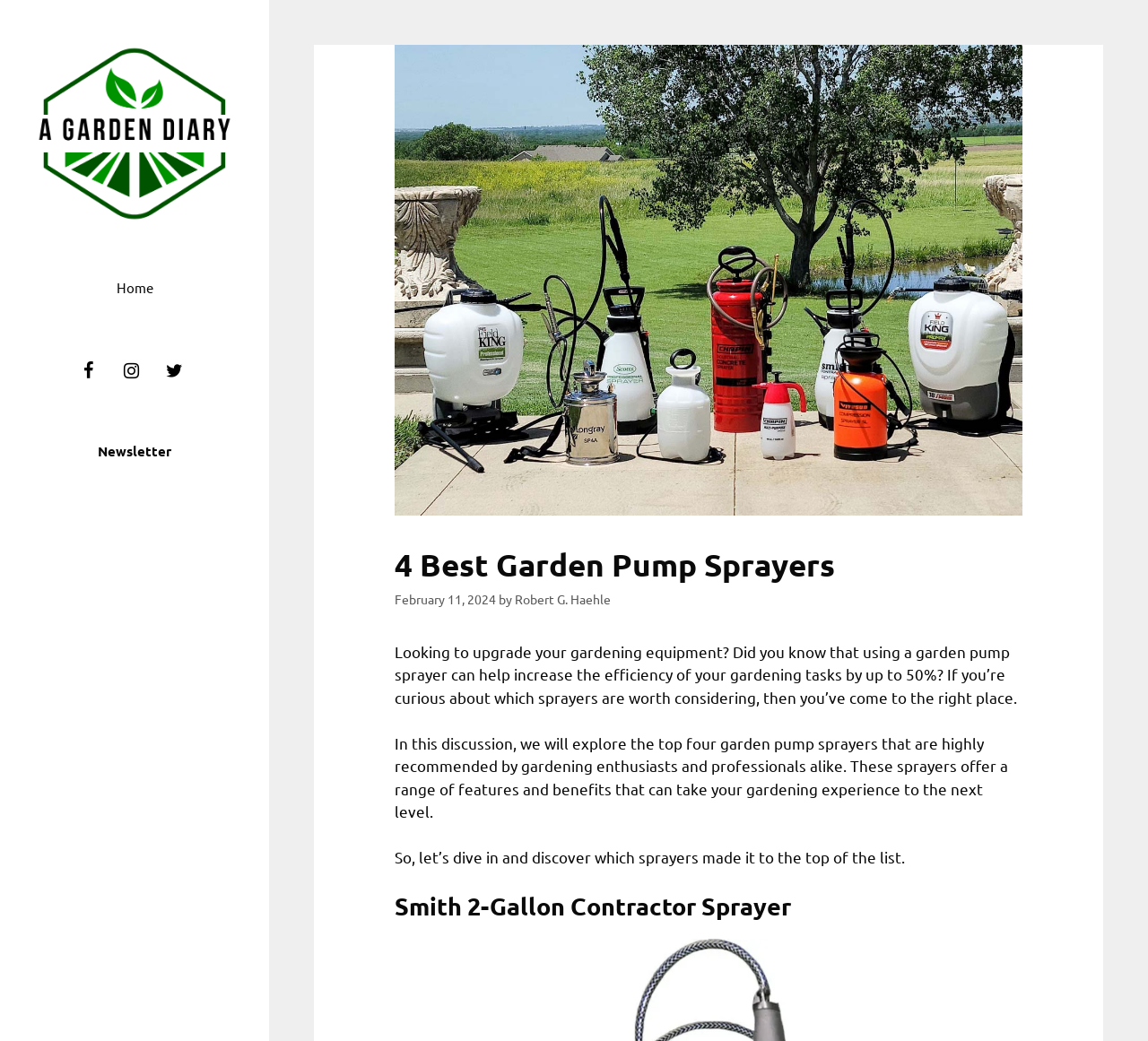Given the element description Home, predict the bounding box coordinates for the UI element in the webpage screenshot. The format should be (top-left x, top-left y, bottom-right x, bottom-right y), and the values should be between 0 and 1.

[0.086, 0.257, 0.149, 0.296]